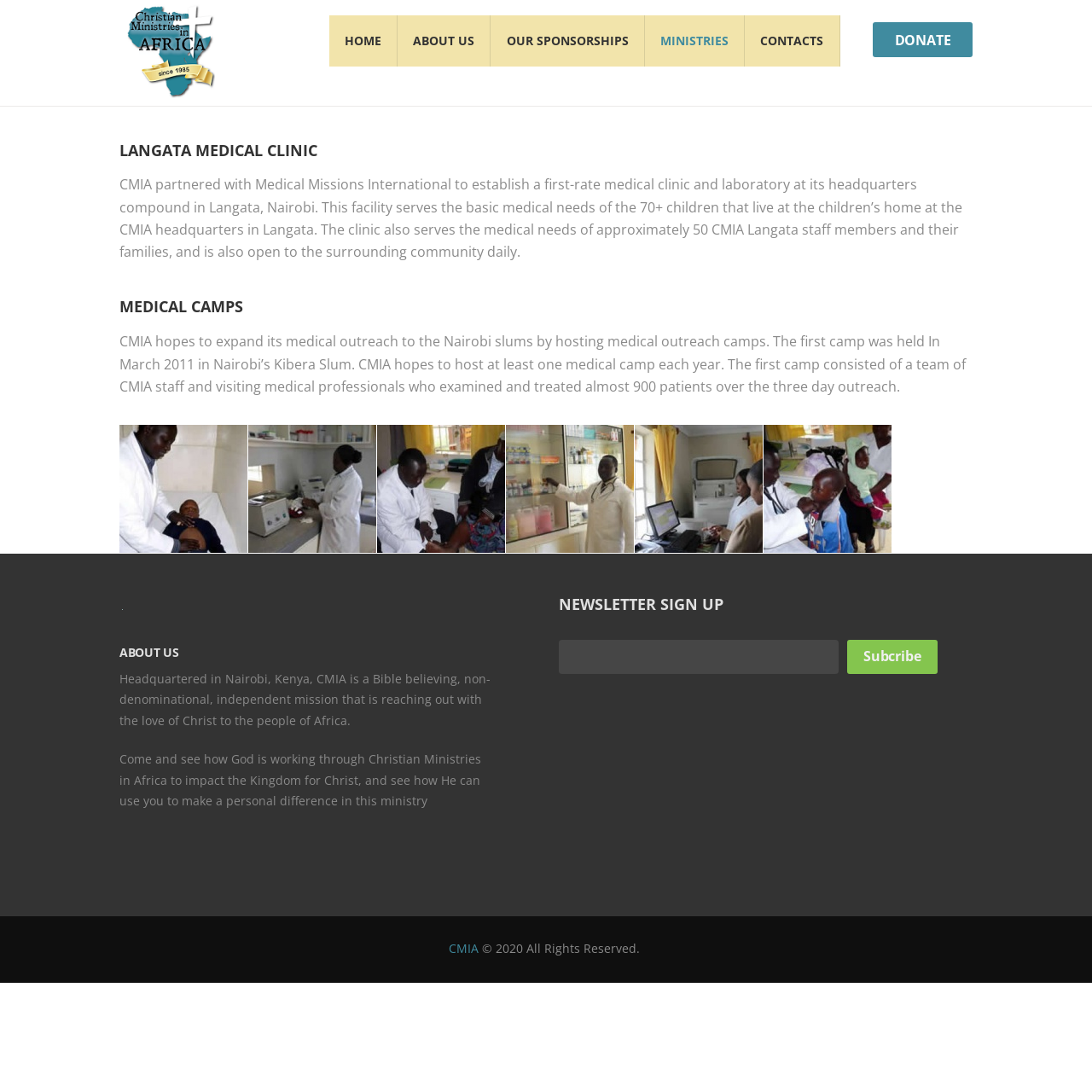Find the bounding box coordinates of the clickable element required to execute the following instruction: "Click the DONATE link". Provide the coordinates as four float numbers between 0 and 1, i.e., [left, top, right, bottom].

[0.799, 0.021, 0.891, 0.052]